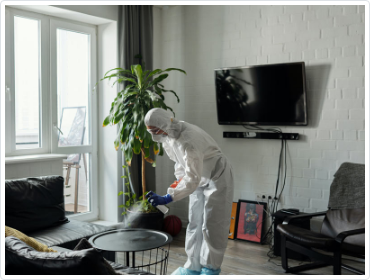Explain the image with as much detail as possible.

The image showcases a professional cleaner wearing protective gear, actively engaged in sanitizing a living room space. The cleaner, clad in a full white suit, gloves, and mask, is utilizing a spray bottle to treat surfaces, emphasizing the importance of thorough cleaning in maintaining a healthy home environment. Behind them, the cozy space features a well-maintained sofa and a beautiful indoor plant, adding a touch of life to the room. A modern television mounted on the wall complements the contemporary aesthetic, while natural light streams in through the window, creating a bright and inviting atmosphere. This scene effectively highlights the crucial role of professional sofa cleaning services in ensuring your furniture remains not only visually appealing but also free from allergens and germs.